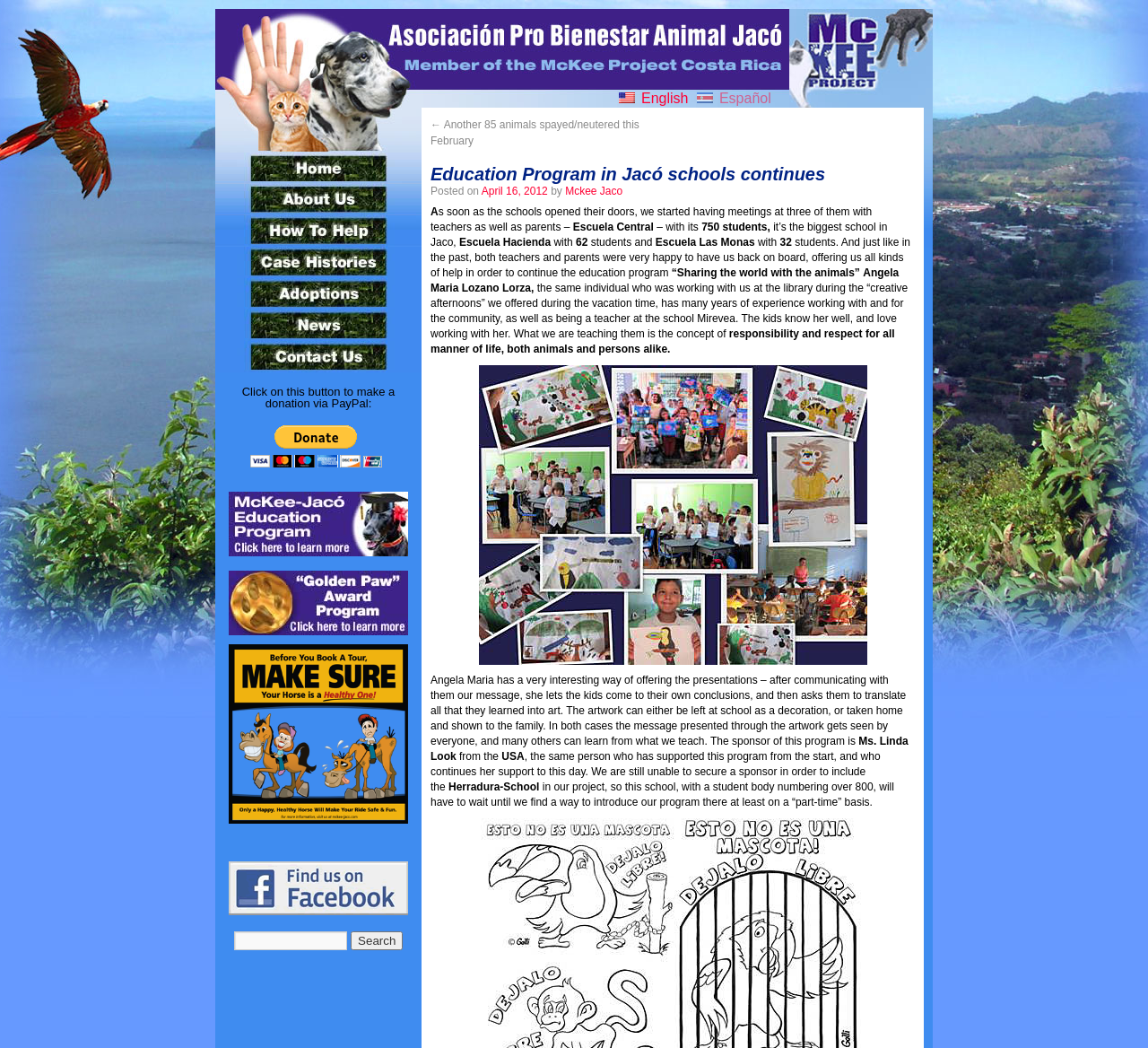Given the description of a UI element: "alt="Find us on Facebook"", identify the bounding box coordinates of the matching element in the webpage screenshot.

[0.199, 0.861, 0.355, 0.876]